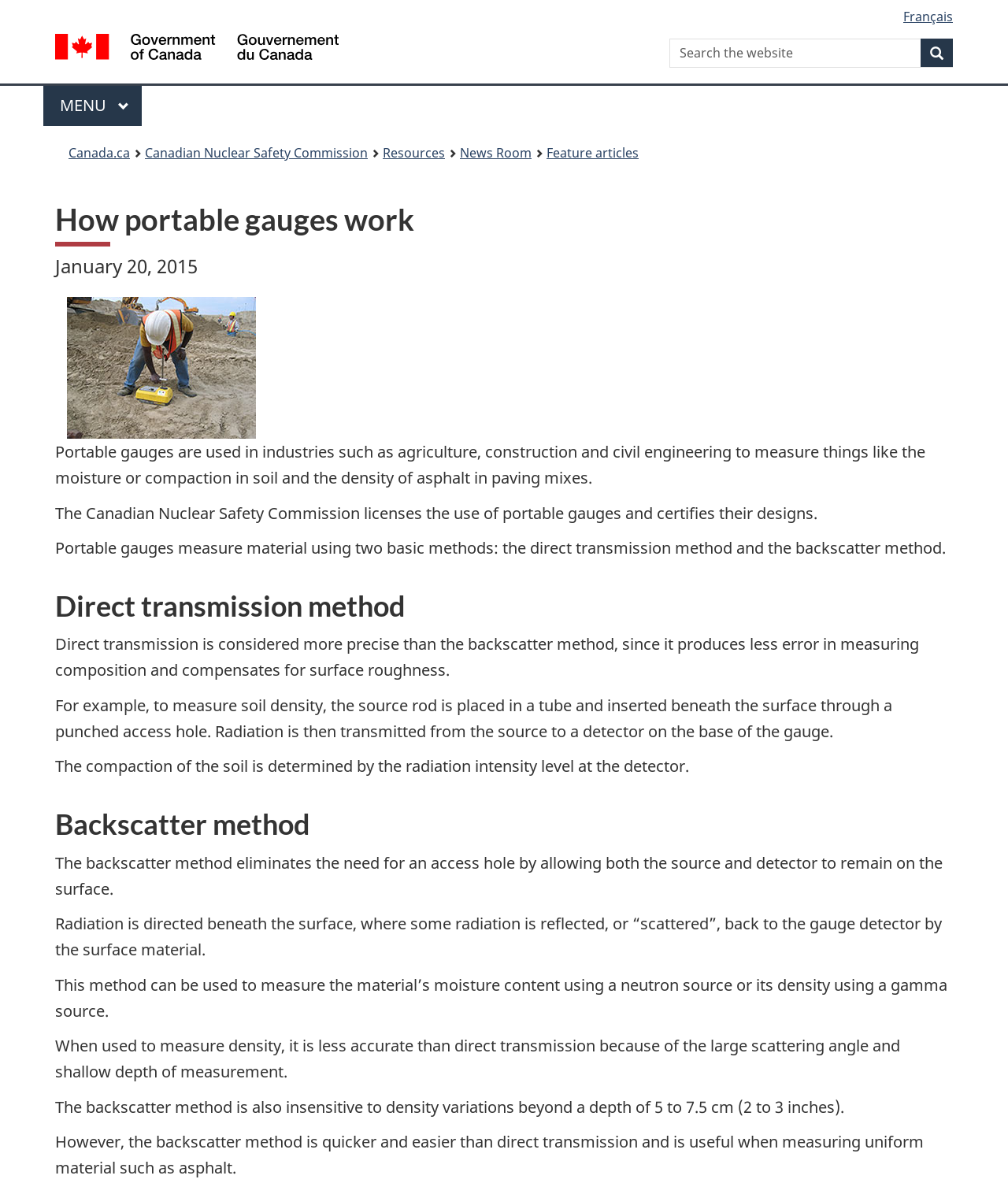Please answer the following question using a single word or phrase: 
What is the advantage of the direct transmission method?

More precise